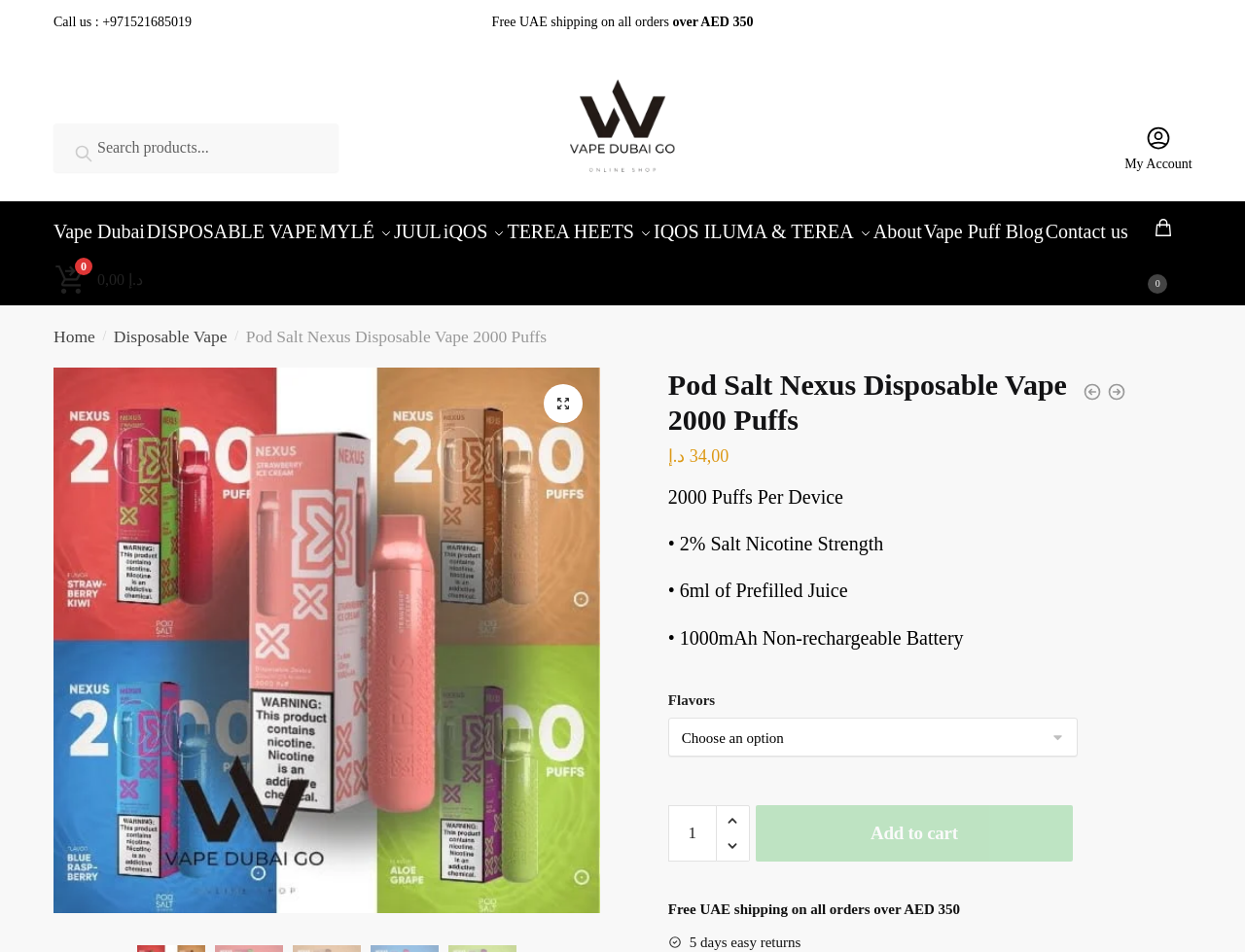Pinpoint the bounding box coordinates of the clickable element to carry out the following instruction: "Search for something."

[0.043, 0.13, 0.271, 0.181]